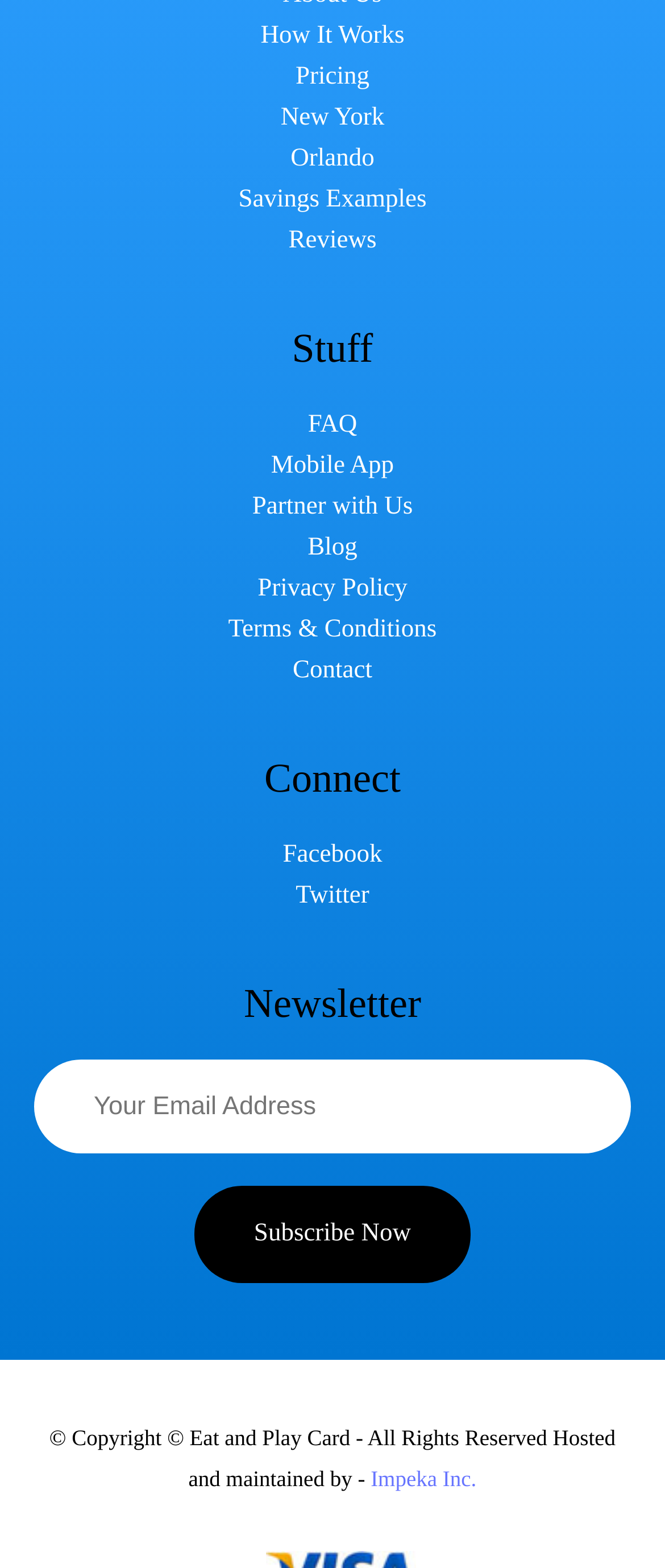Use a single word or phrase to answer the question: 
What is the last link on the top navigation bar?

Contact